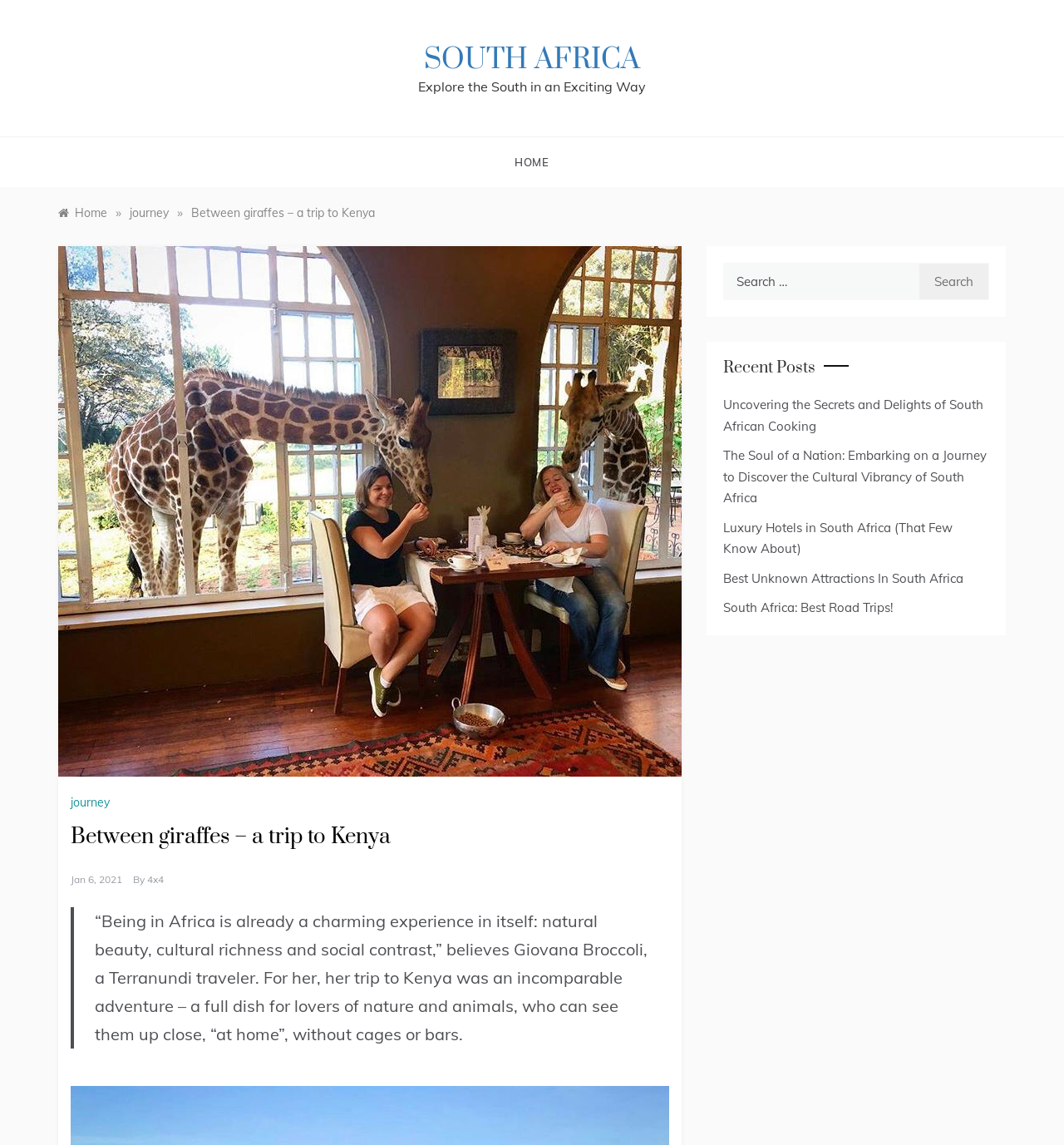Provide a short, one-word or phrase answer to the question below:
What is the title of the article?

Between giraffes – a trip to Kenya